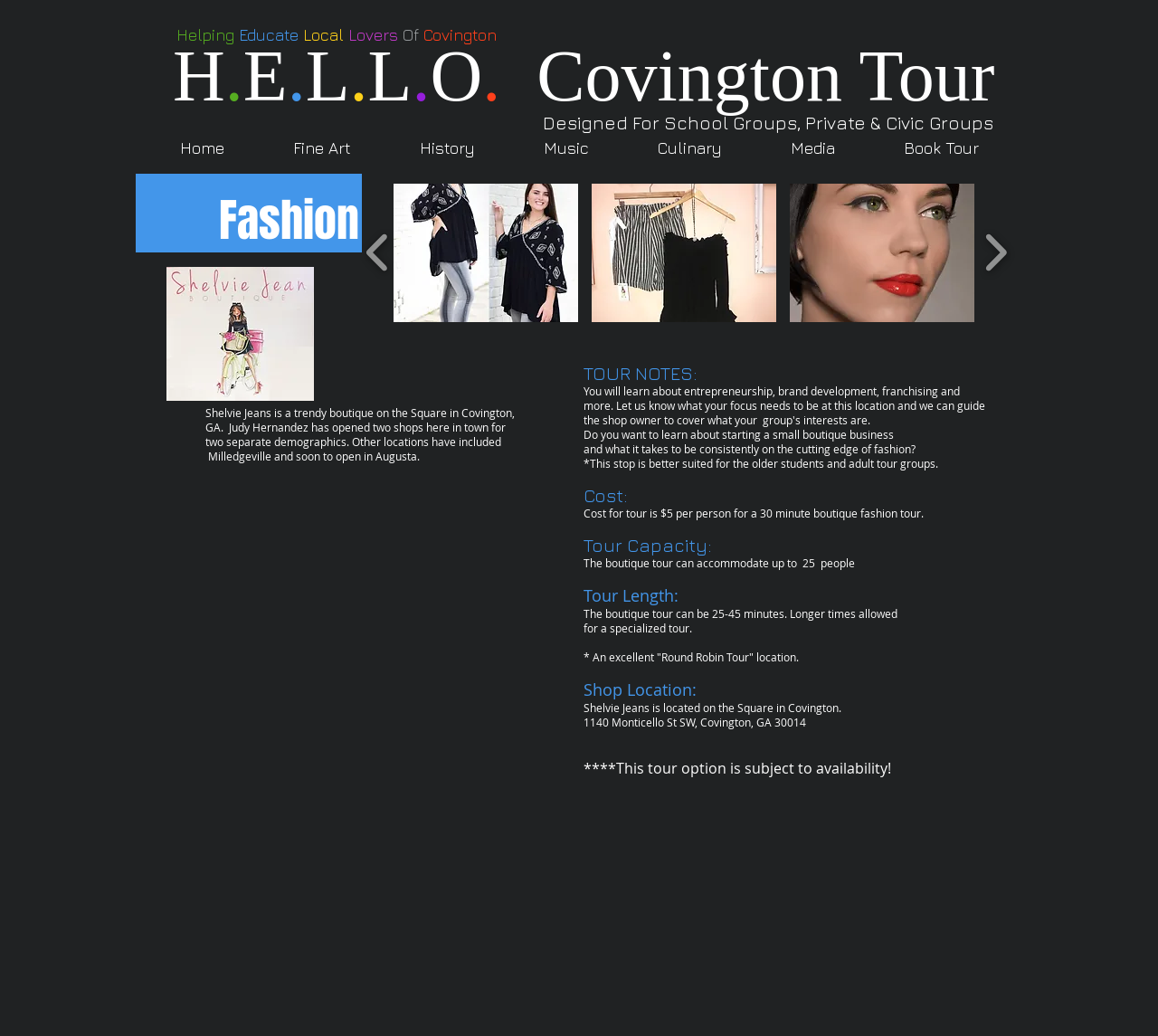Show the bounding box coordinates of the region that should be clicked to follow the instruction: "Reply to Fred Nickols."

None